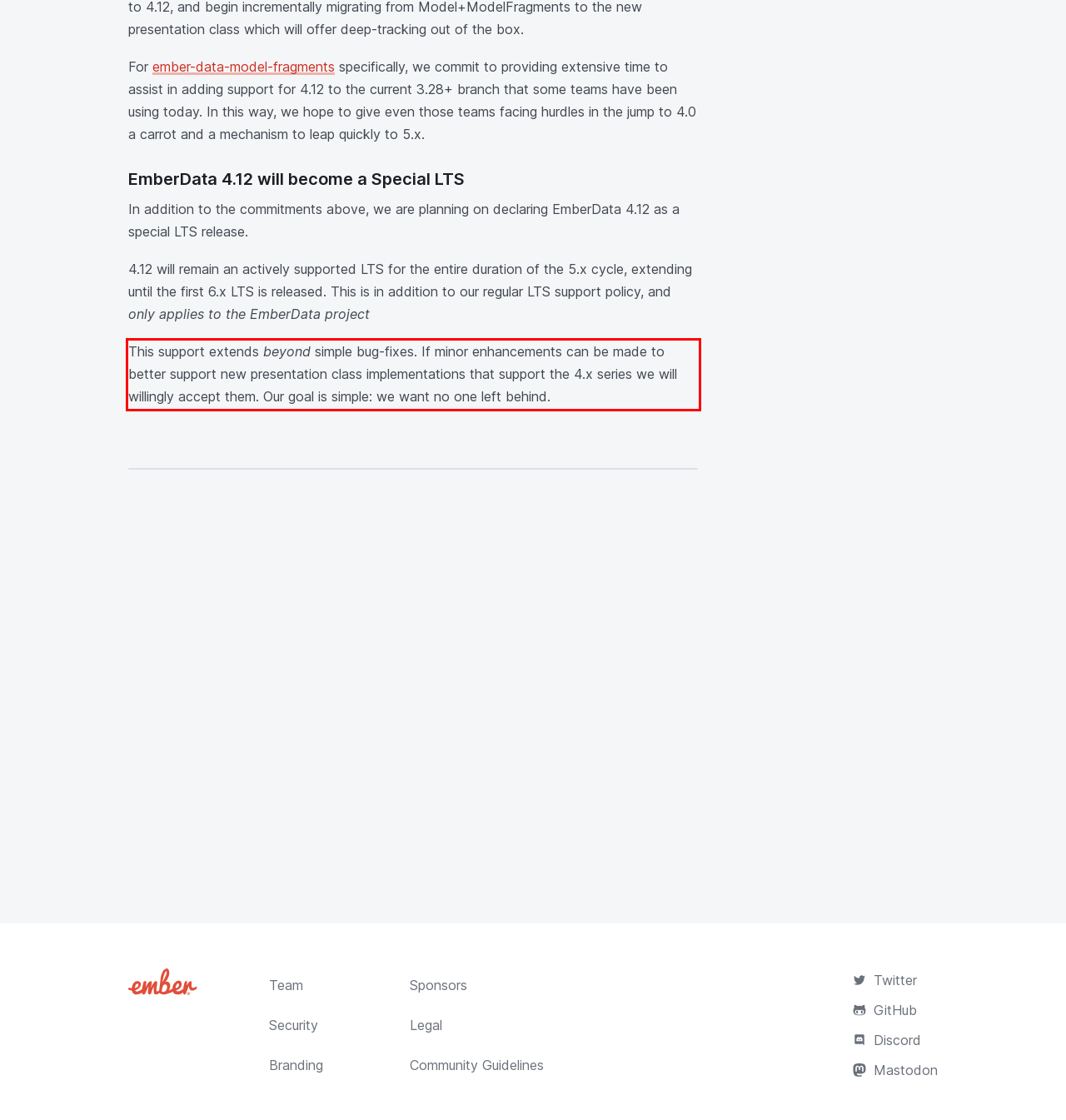With the provided screenshot of a webpage, locate the red bounding box and perform OCR to extract the text content inside it.

This support extends beyond simple bug-fixes. If minor enhancements can be made to better support new presentation class implementations that support the 4.x series we will willingly accept them. Our goal is simple: we want no one left behind.